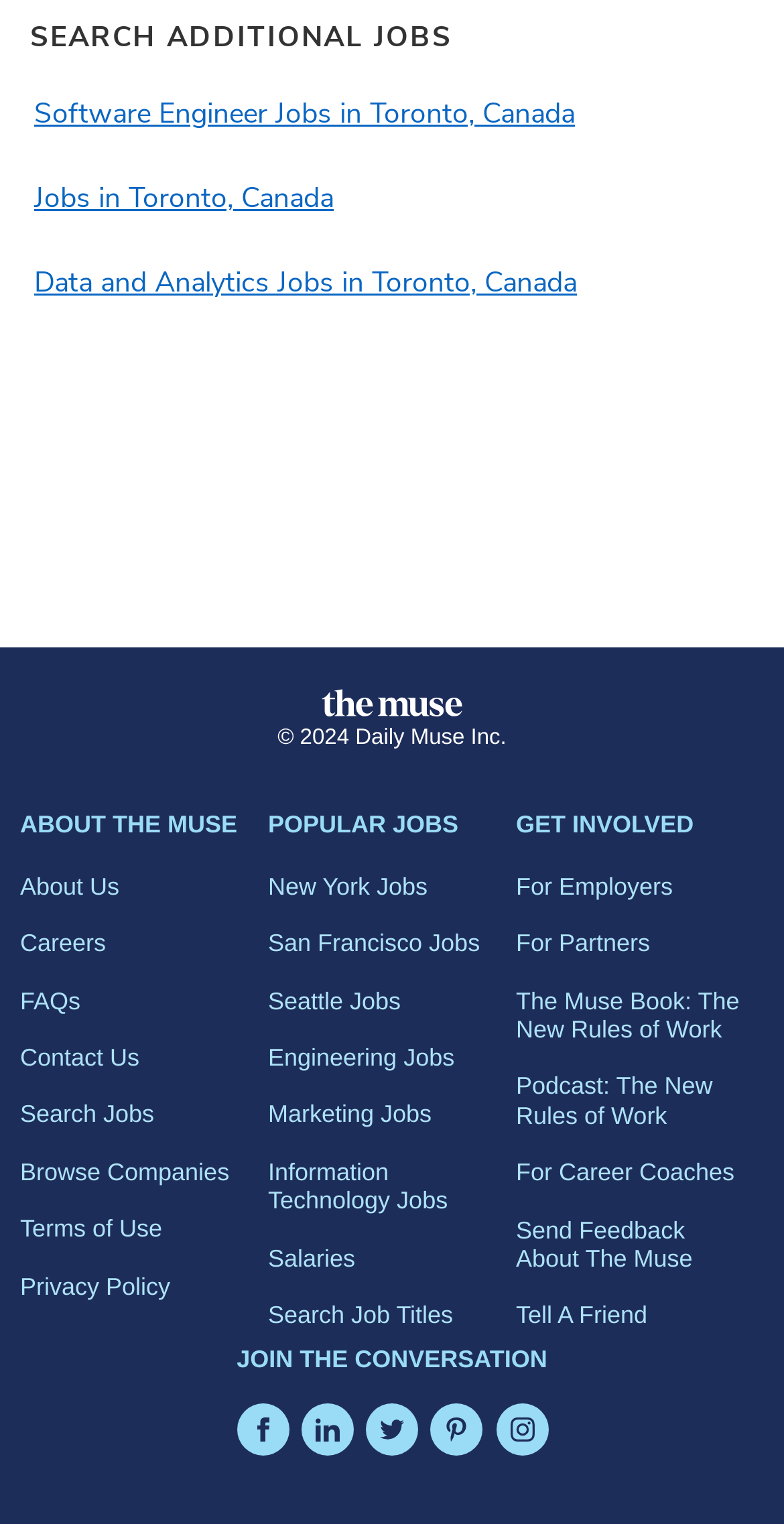Indicate the bounding box coordinates of the element that must be clicked to execute the instruction: "View New York Jobs". The coordinates should be given as four float numbers between 0 and 1, i.e., [left, top, right, bottom].

[0.342, 0.563, 0.642, 0.6]